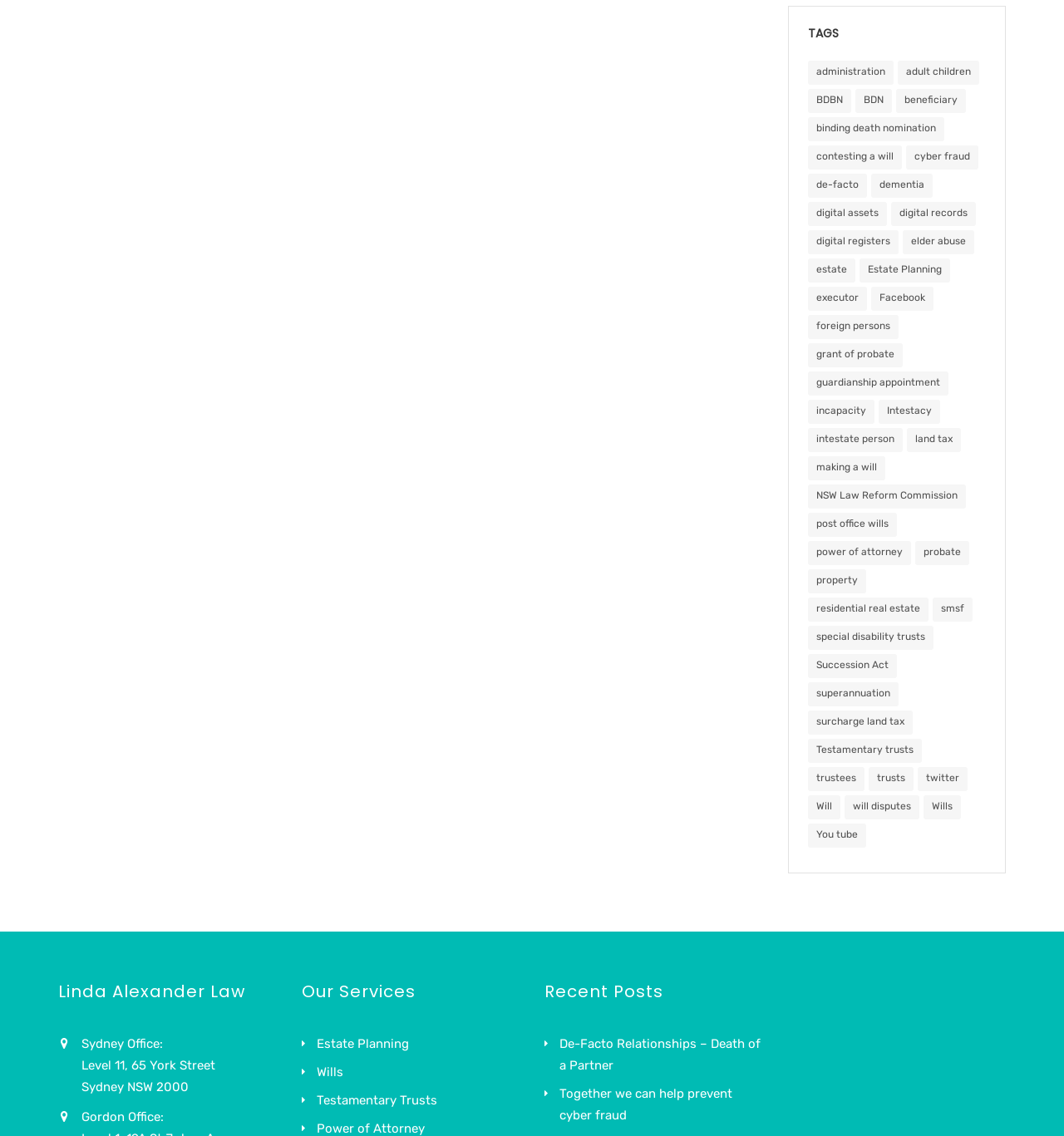What is the third service listed under 'Our Services'? From the image, respond with a single word or brief phrase.

Testamentary Trusts